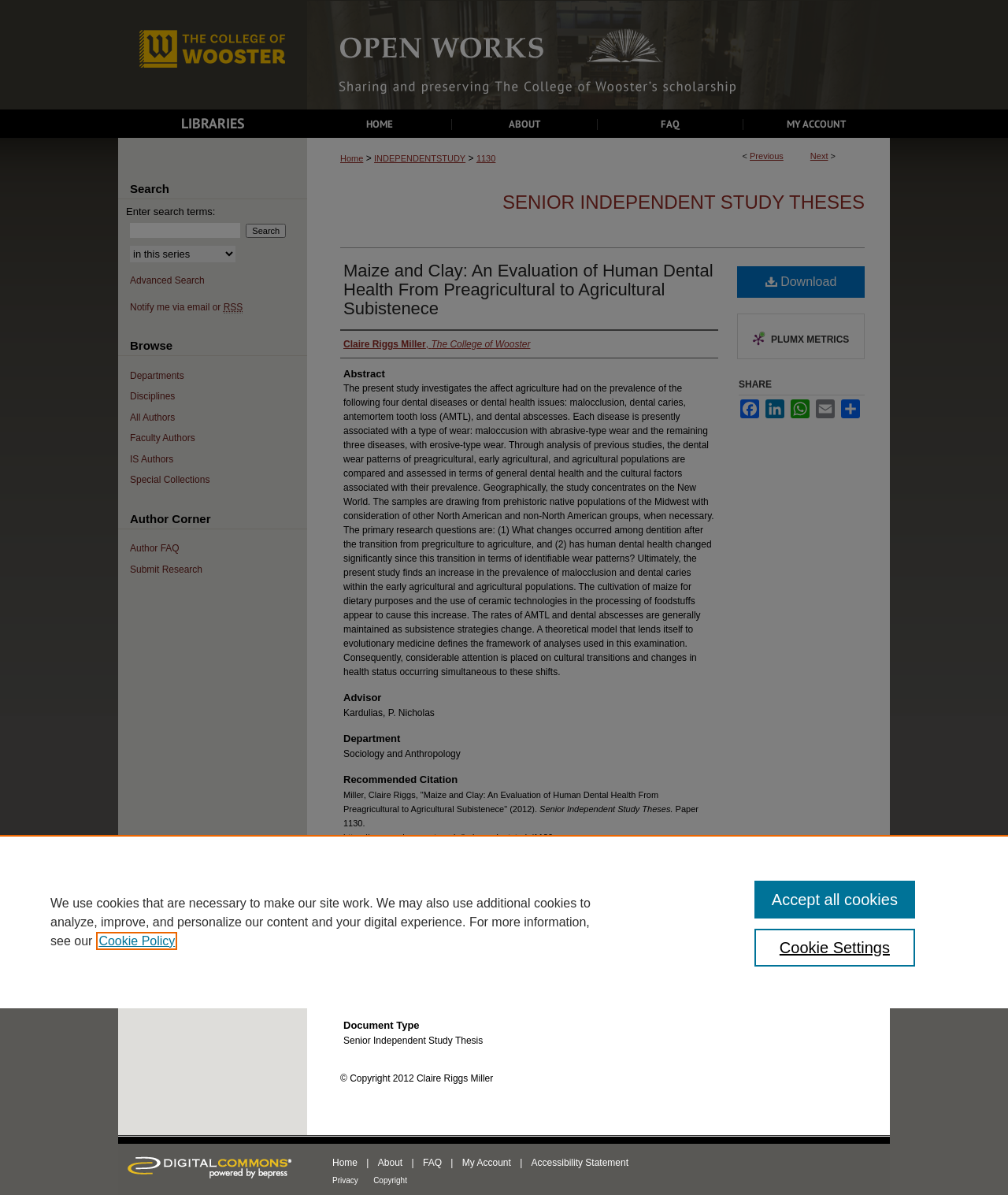Give a one-word or short phrase answer to the question: 
Who is the author of this thesis?

Claire Riggs Miller